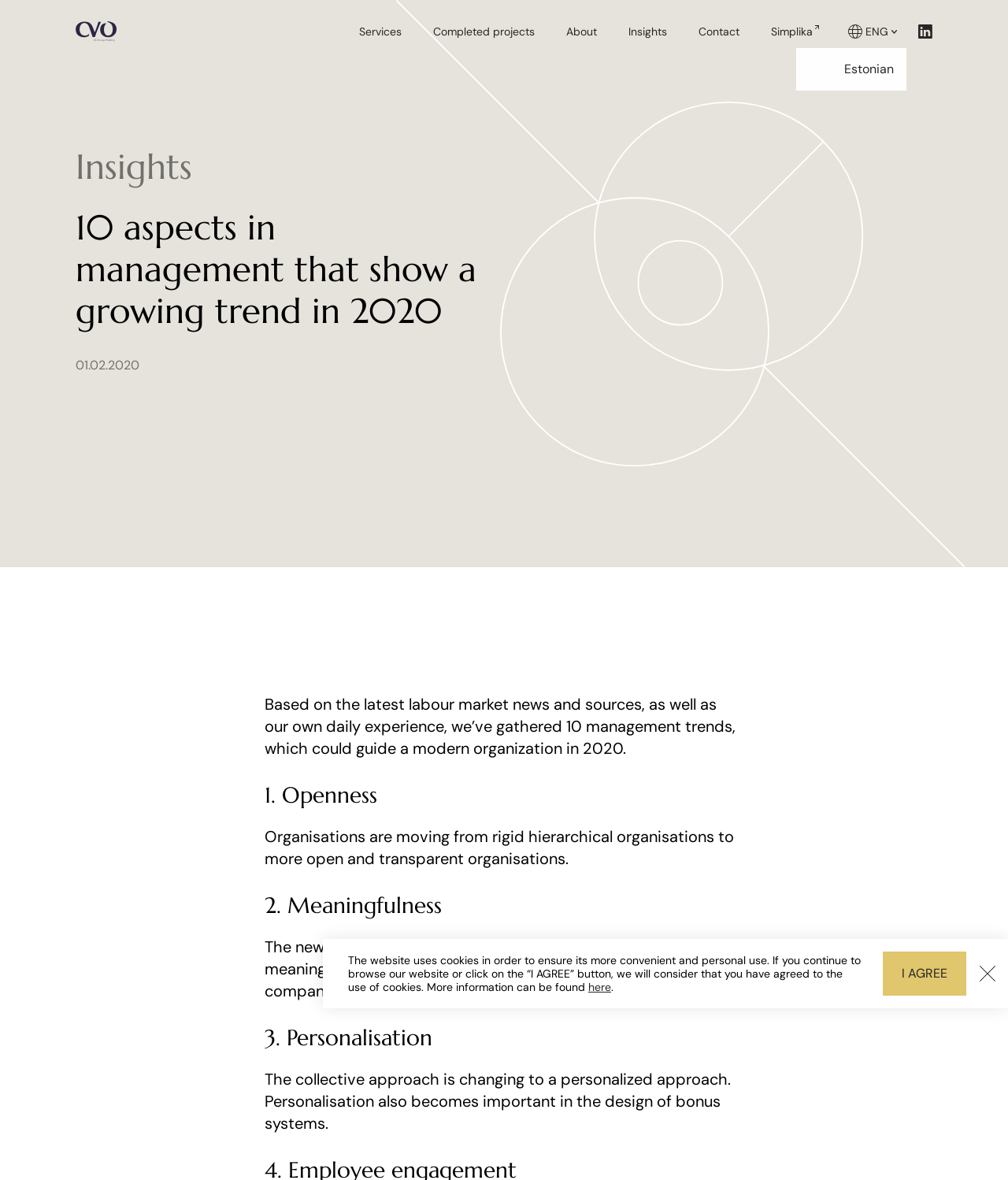Pinpoint the bounding box coordinates of the element that must be clicked to accomplish the following instruction: "Click the 'ENG' button". The coordinates should be in the format of four float numbers between 0 and 1, i.e., [left, top, right, bottom].

[0.832, 0.013, 0.899, 0.041]